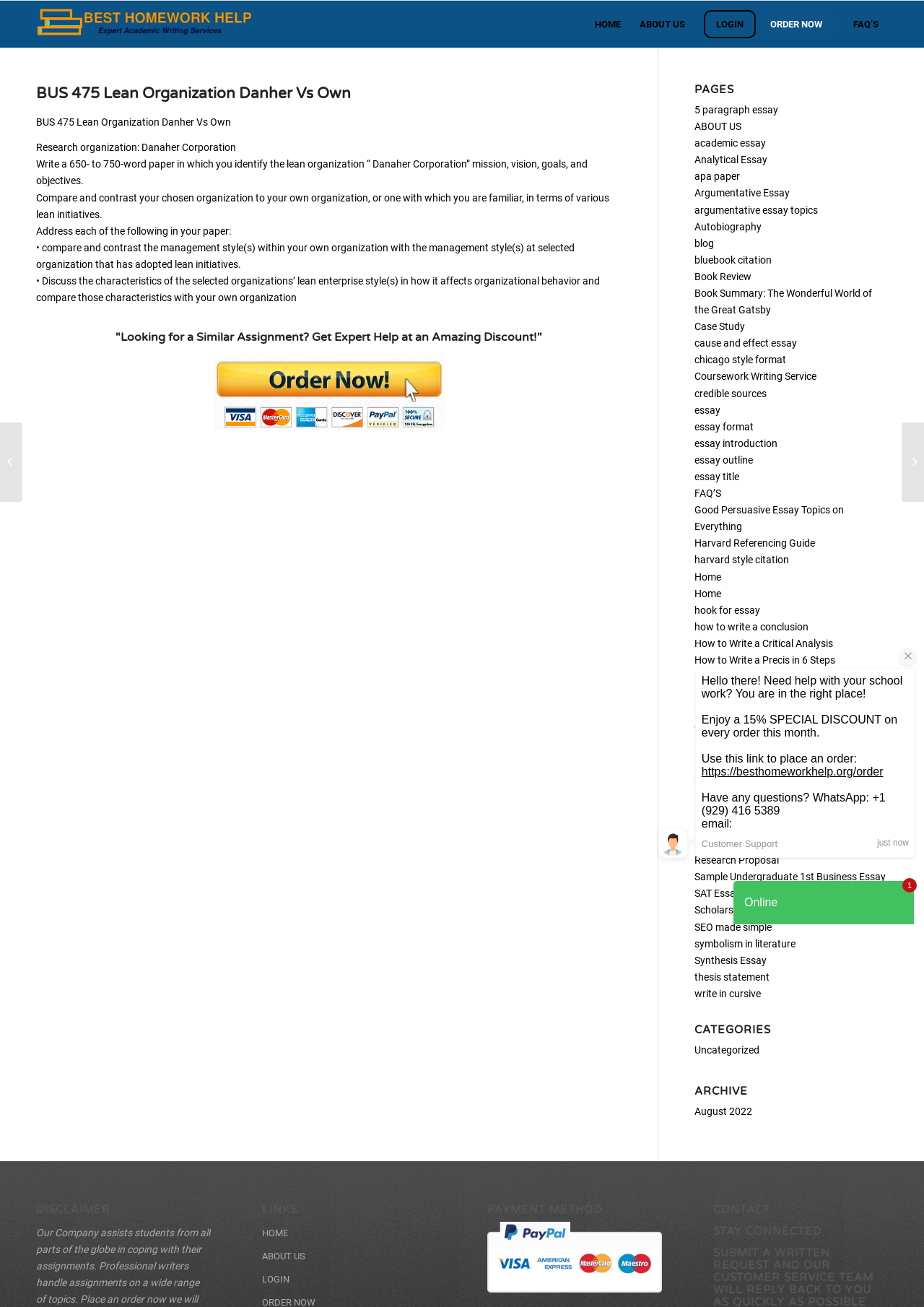Identify the bounding box coordinates of the region that needs to be clicked to carry out this instruction: "Learn about the 'Danaher Corporation' mission, vision, goals, and objectives". Provide these coordinates as four float numbers ranging from 0 to 1, i.e., [left, top, right, bottom].

[0.039, 0.108, 0.255, 0.117]